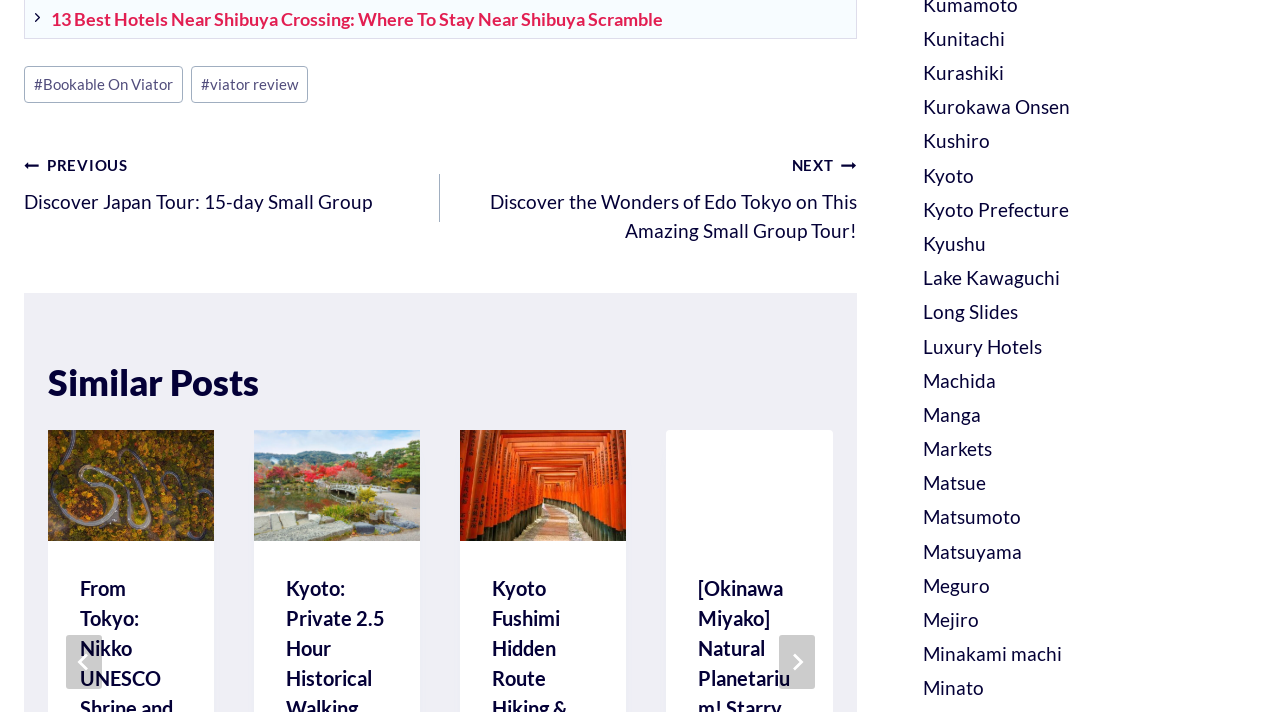Please specify the coordinates of the bounding box for the element that should be clicked to carry out this instruction: "Click on the 'PREVIOUS Discover Japan Tour: 15-day Small Group' link". The coordinates must be four float numbers between 0 and 1, formatted as [left, top, right, bottom].

[0.019, 0.211, 0.344, 0.305]